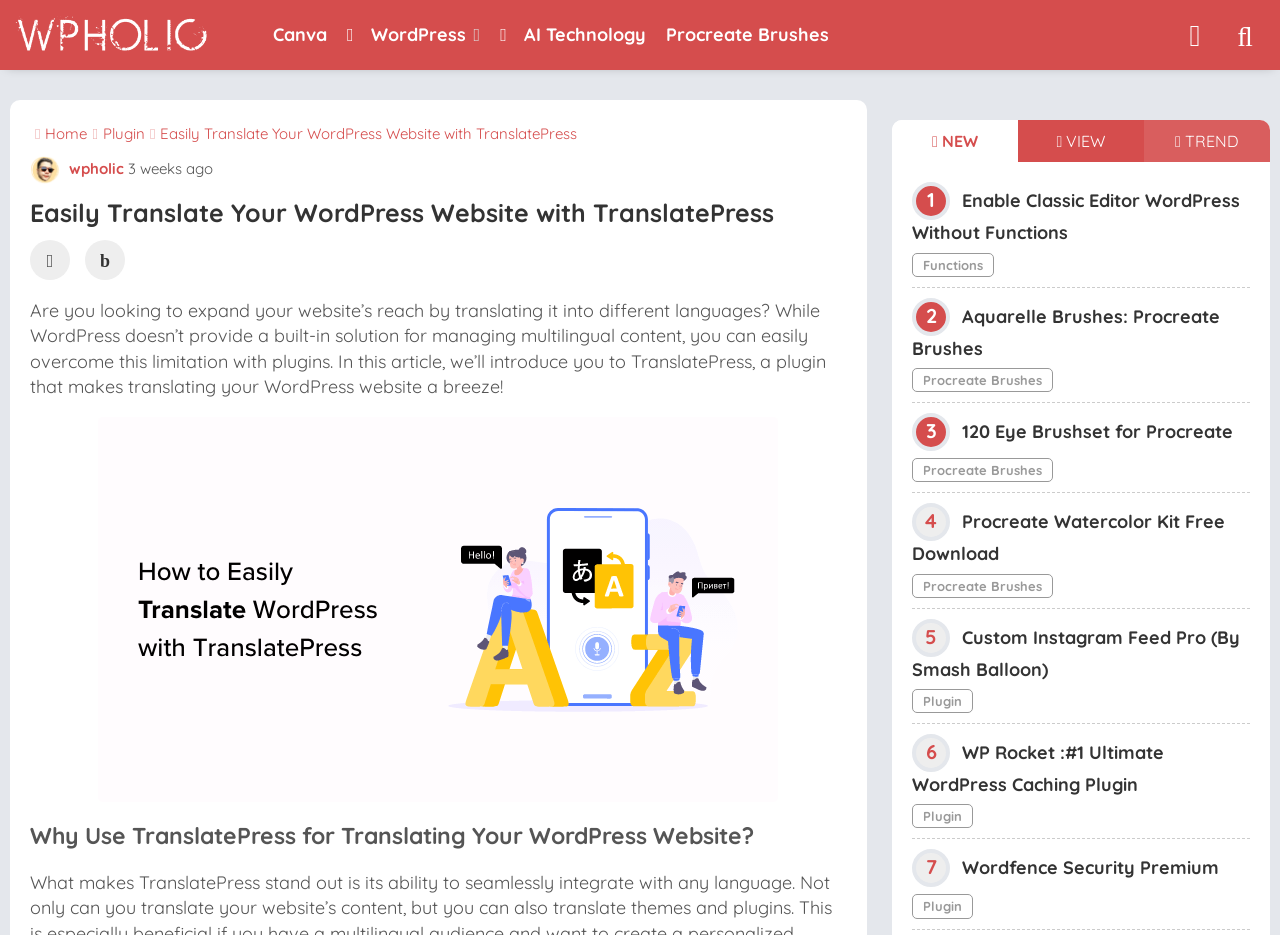Find the bounding box of the element with the following description: "120 Eye Brushset for Procreate". The coordinates must be four float numbers between 0 and 1, formatted as [left, top, right, bottom].

[0.748, 0.449, 0.963, 0.474]